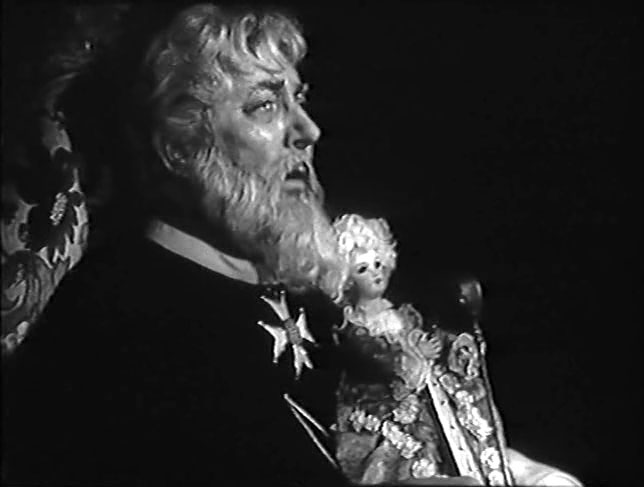Convey a rich and detailed description of the image.

This image depicts a dramatic moment from the film "Pleins feux sur l’assassin" (1961). The scene features an older man, likely a key character, adorned in regal attire and bearing a distinguished star on his chest. He is captured in a state of deep emotion, gazing into the distance while holding a beautifully crafted doll dressed in ornate, vintage clothing. The lighting accentuates the intricate details of both the man's facial expression and the doll, contributing to the film's eerie ambiance. This moment hints at themes of family, inheritance, and suspense, echoing the movie's plot about a mysterious castle and the dark fates of its inhabitants.